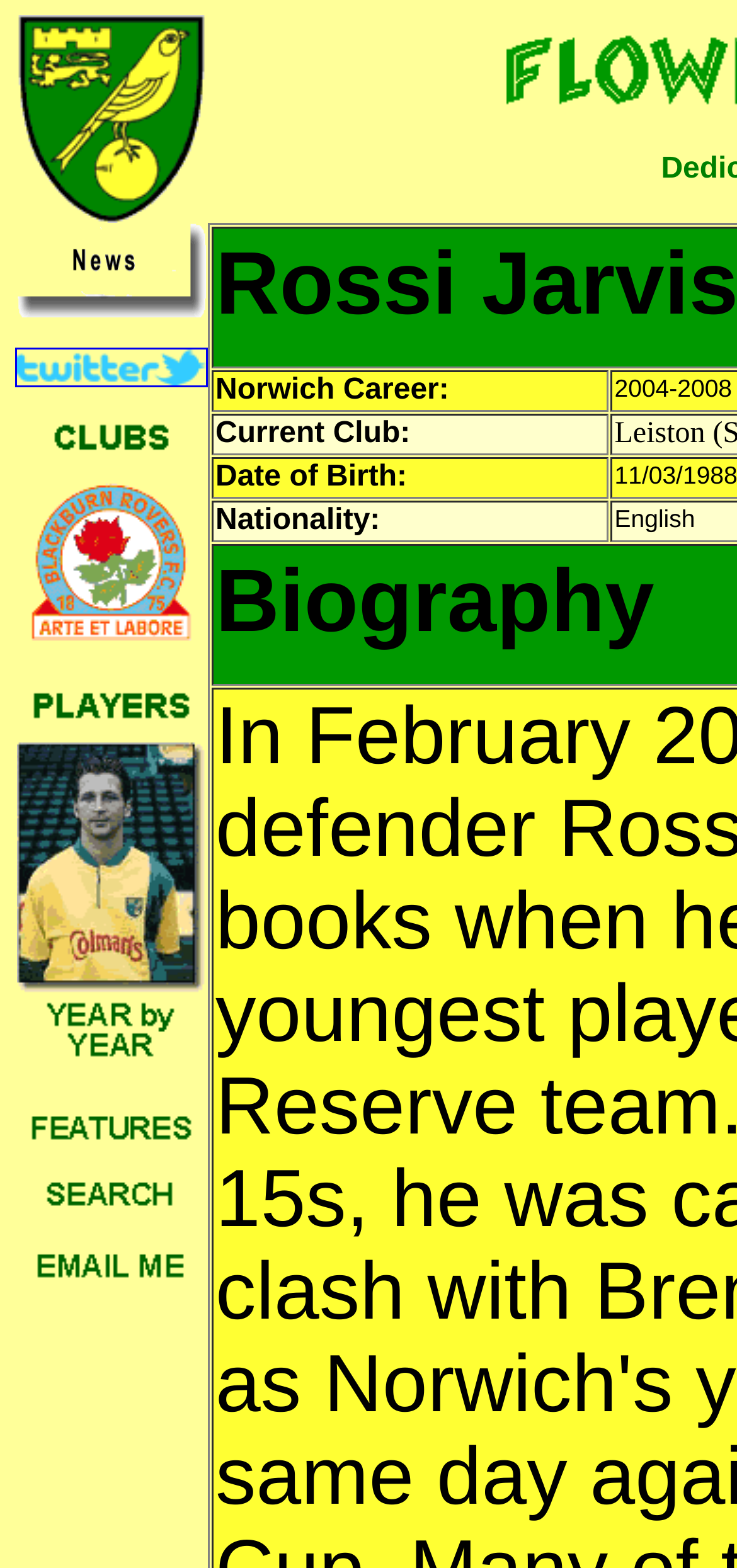Use the details in the image to answer the question thoroughly: 
What type of information is provided in the grid cells?

The grid cells appear to provide personal details about Rossi Jarvis, such as his Norwich career, current club, date of birth, and nationality.